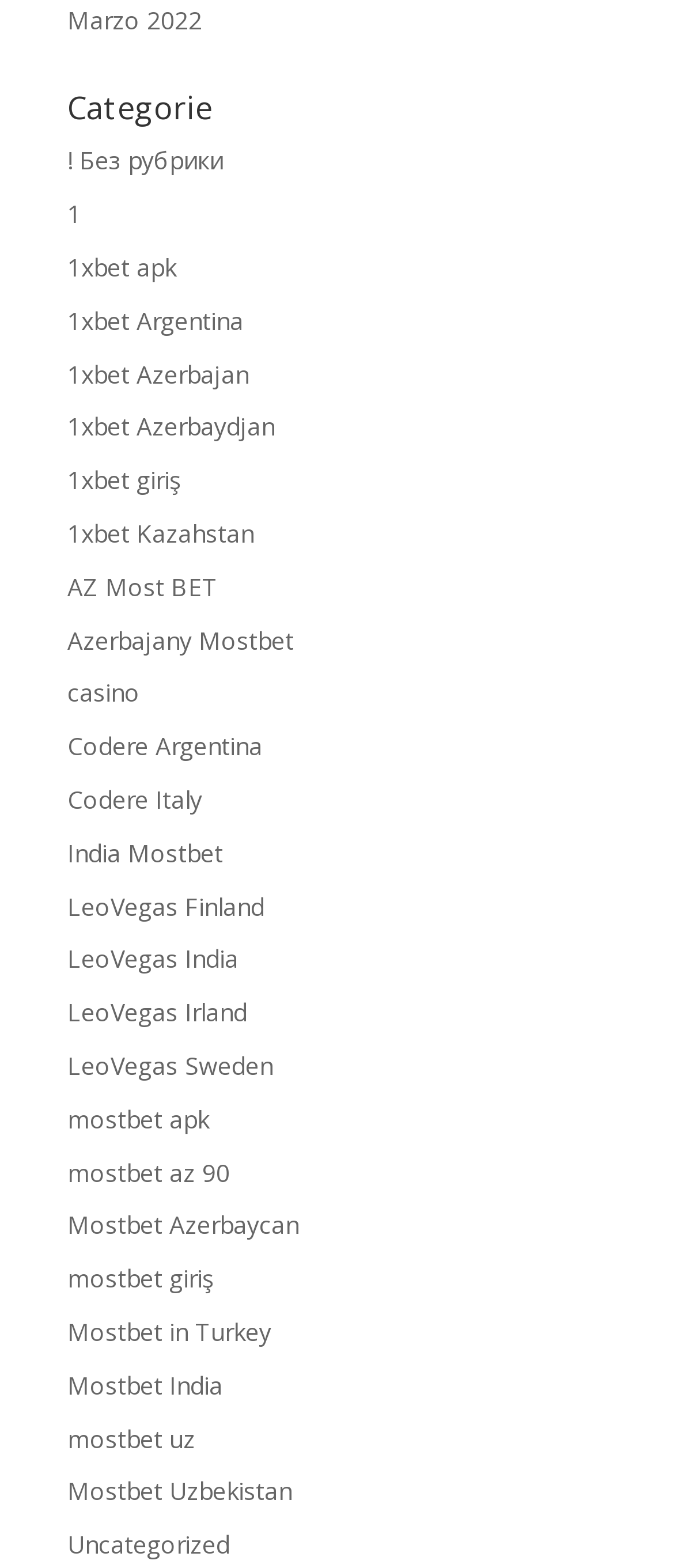Given the webpage screenshot, identify the bounding box of the UI element that matches this description: "! Без рубрики".

[0.1, 0.092, 0.331, 0.113]